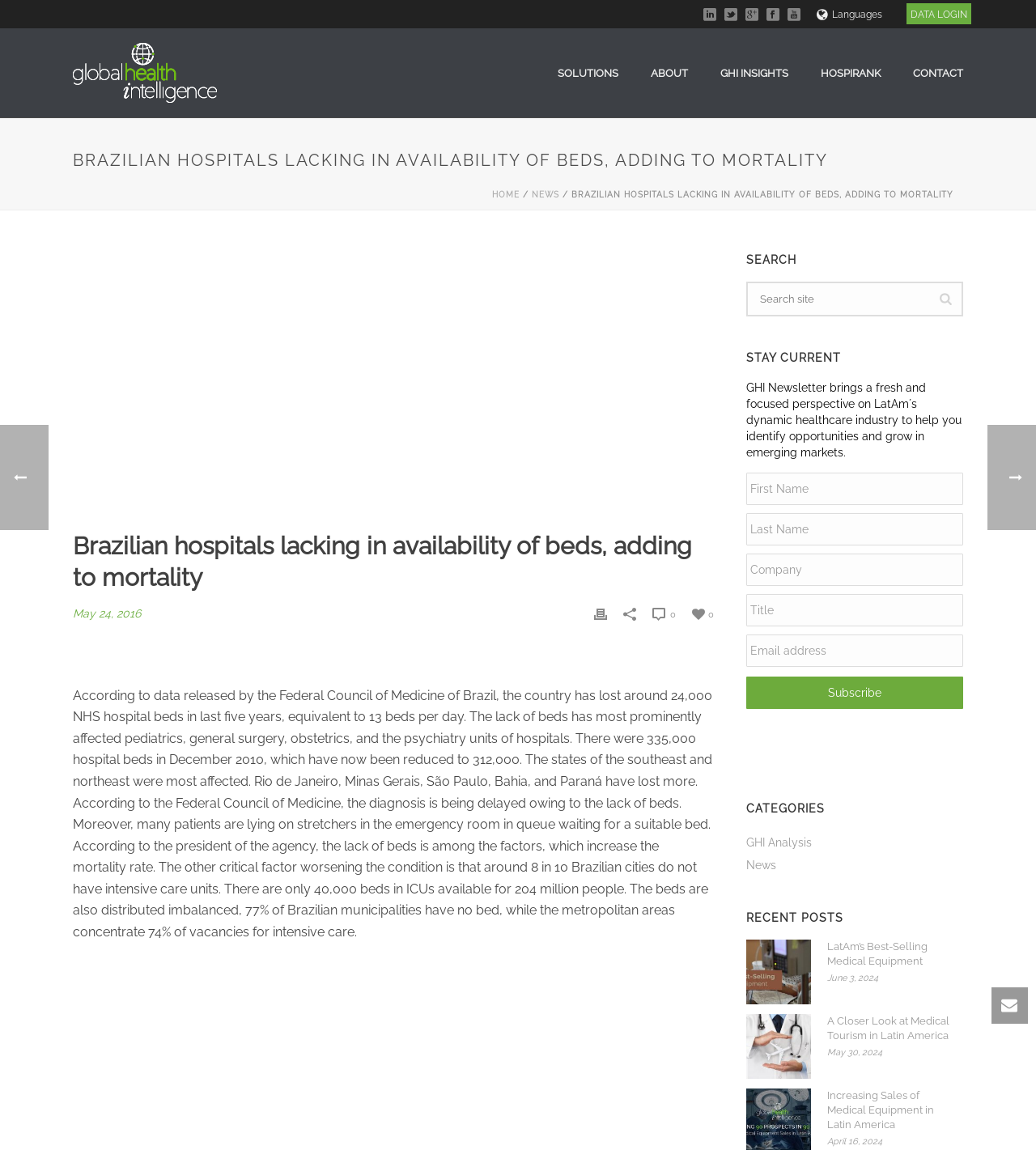Please find the main title text of this webpage.

BRAZILIAN HOSPITALS LACKING IN AVAILABILITY OF BEDS, ADDING TO MORTALITY